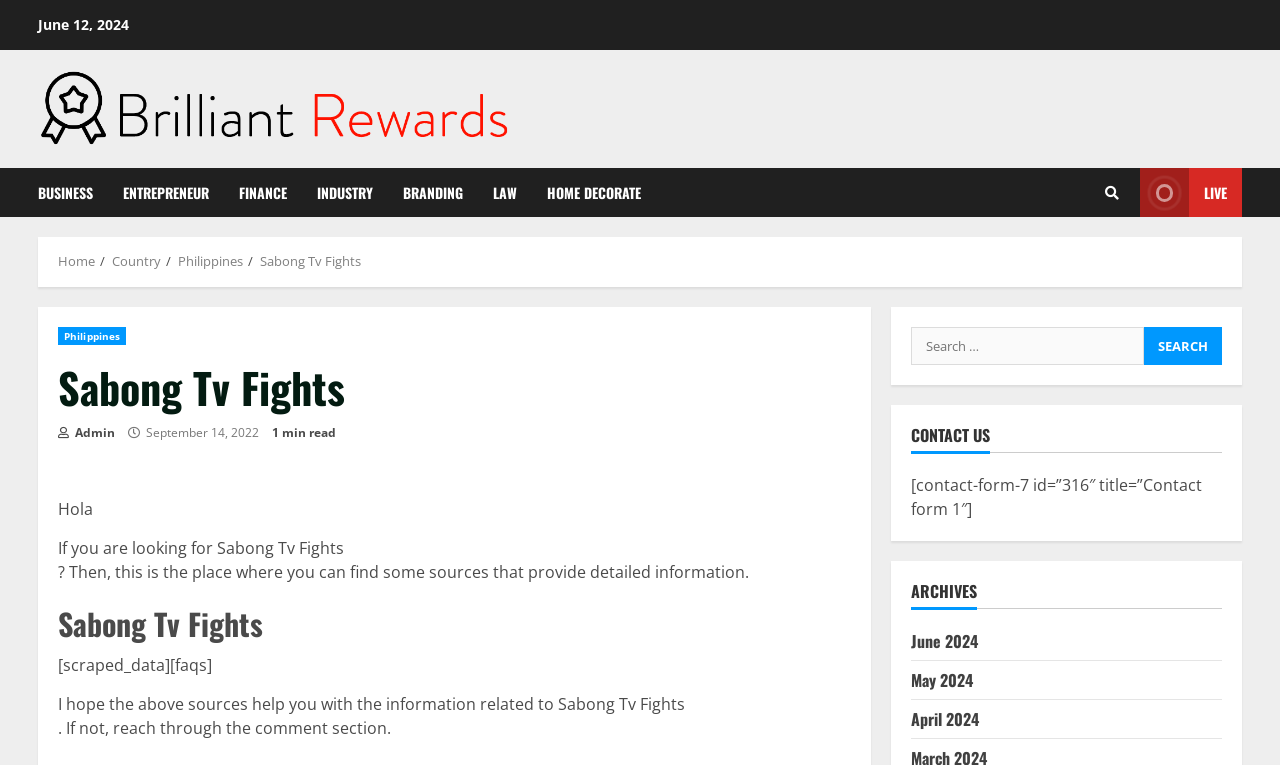Describe every aspect of the webpage comprehensively.

The webpage is titled "Sabong Tv Fights – Brilliant Rewards" and has a date "June 12, 2024" displayed at the top left corner. Below the date, there is a link to "Brilliant Rewards" accompanied by an image. 

To the right of the date, there are six links in a row, labeled "BUSINESS", "ENTREPRENEUR", "FINANCE", "INDUSTRY", "BRANDING", and "LAW". Further to the right, there is a link to "HOME DECORATE". 

At the top right corner, there is a link with a search icon and a "LIVE" link next to it. Below these links, there is a navigation section with breadcrumbs, showing the path "Home > Country > Philippines > Sabong Tv Fights". 

The main content of the page is divided into two columns. The left column has a header section with links to "Philippines" and "Sabong Tv Fights", as well as an admin link and a date "September 14, 2022". Below the header, there are several paragraphs of text, including a greeting "Hola" and a message about finding information on Sabong Tv Fights. 

The right column has a search box with a label "Search for:" and a search button. Below the search box, there are three sections: "CONTACT US" with a contact form, "ARCHIVES" with links to June, May, and April 2024, and a section with a heading "Sabong Tv Fights" that appears to be a summary or introduction to the topic.